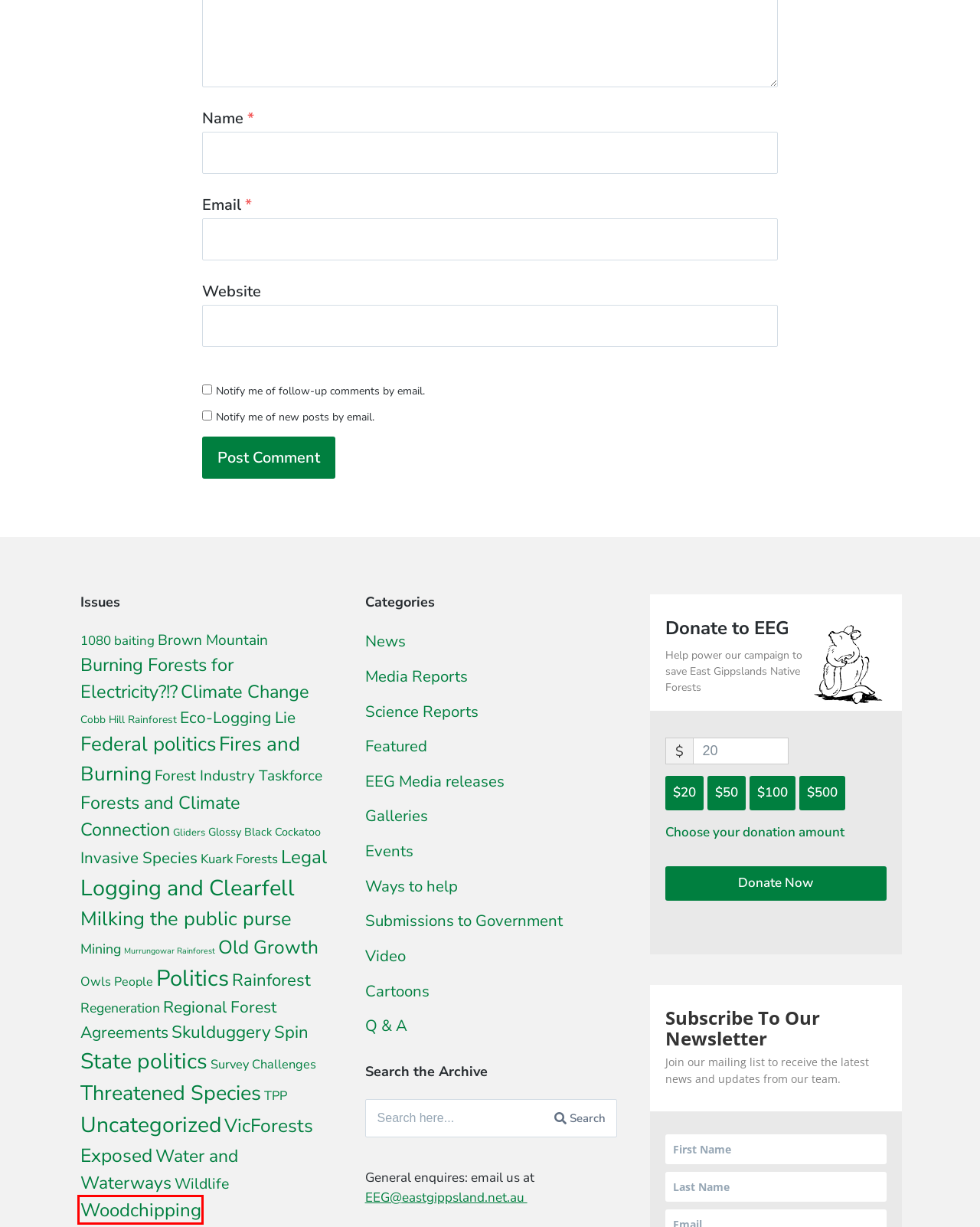With the provided webpage screenshot containing a red bounding box around a UI element, determine which description best matches the new webpage that appears after clicking the selected element. The choices are:
A. Fires and Burning Archives - Environment East Gippsland
B. Eco-Logging Lie Archives - Environment East Gippsland
C. Cobb Hill Rainforest Archives - Environment East Gippsland
D. Woodchipping Archives - Environment East Gippsland
E. State politics Archives - Environment East Gippsland
F. Regional Forest Agreements Archives - Environment East Gippsland
G. Legal Archives - Environment East Gippsland
H. People Archives - Environment East Gippsland

D